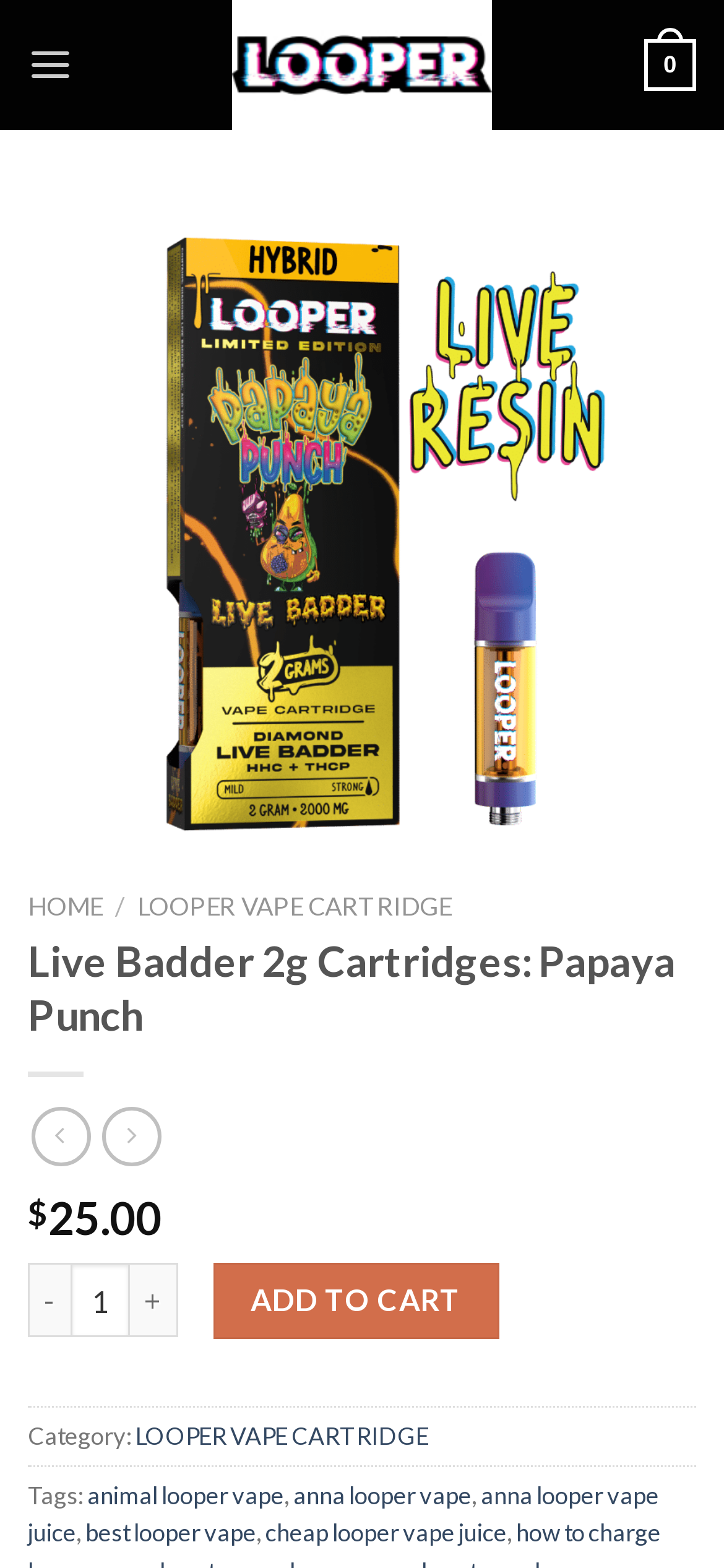What is the name of the vape cartridge?
Based on the image, provide your answer in one word or phrase.

Papaya Punch